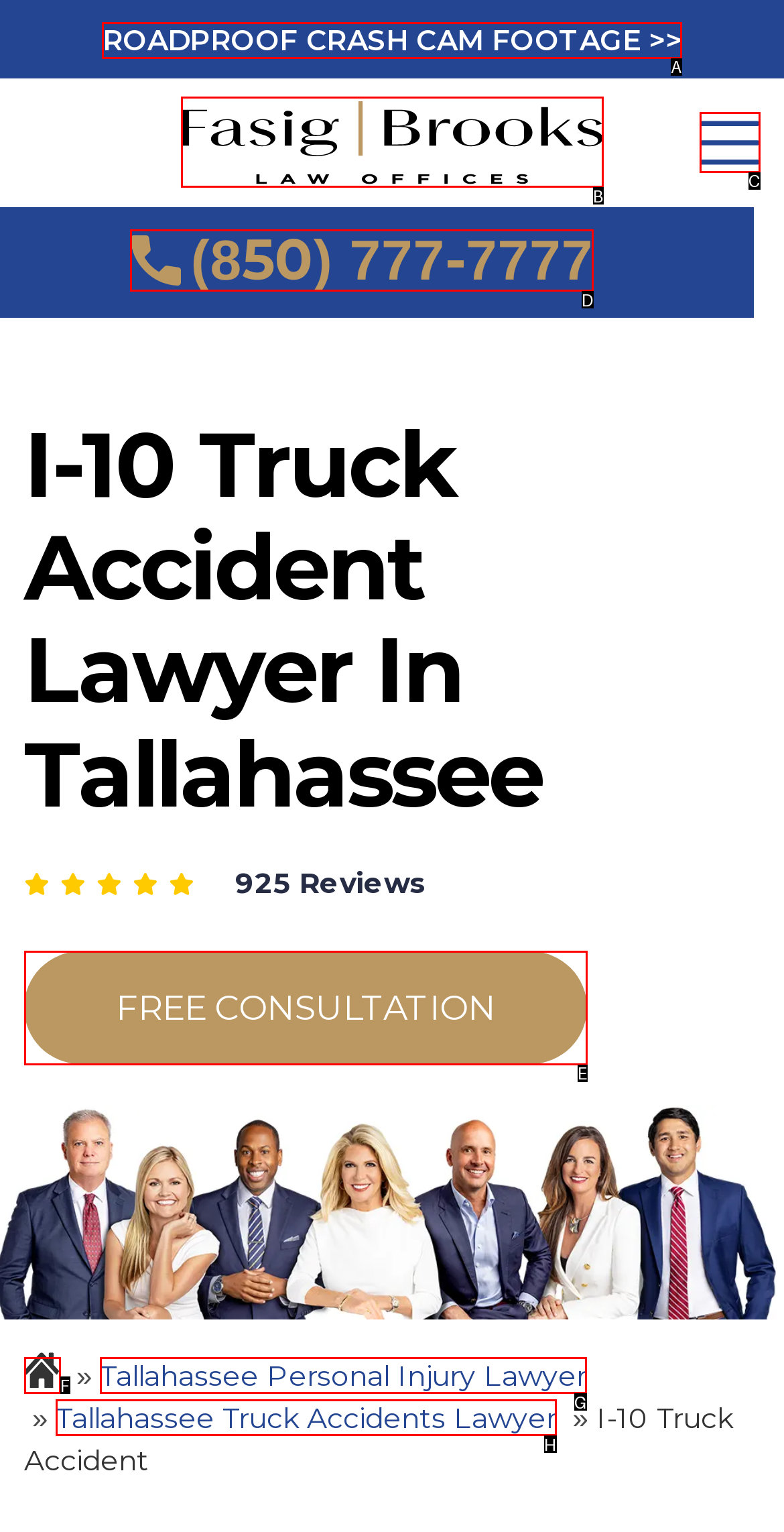Tell me which UI element to click to fulfill the given task: Request a 'FREE CONSULTATION'. Respond with the letter of the correct option directly.

E